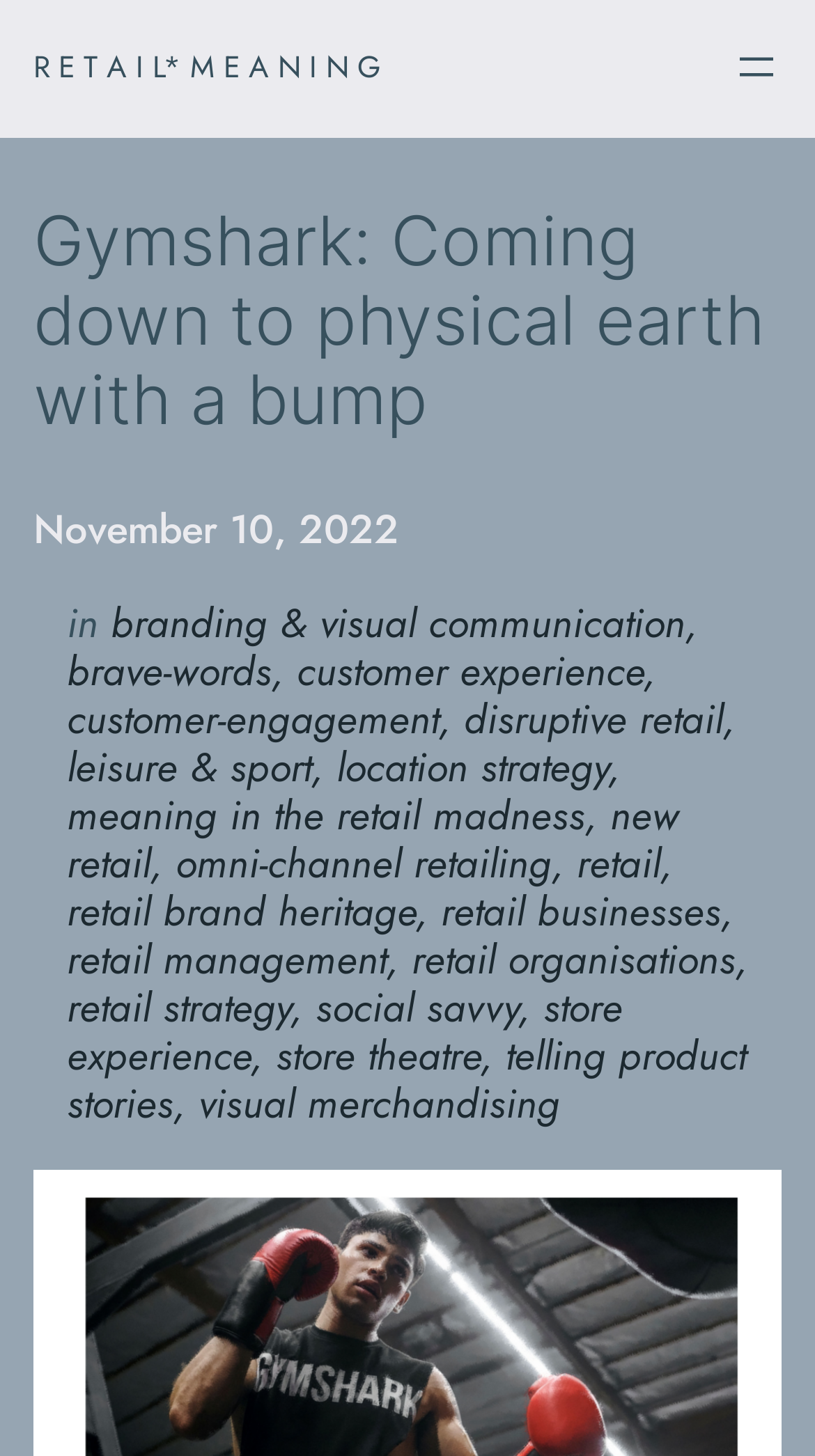Answer the question briefly using a single word or phrase: 
What is the last topic mentioned in the article?

visual merchandising